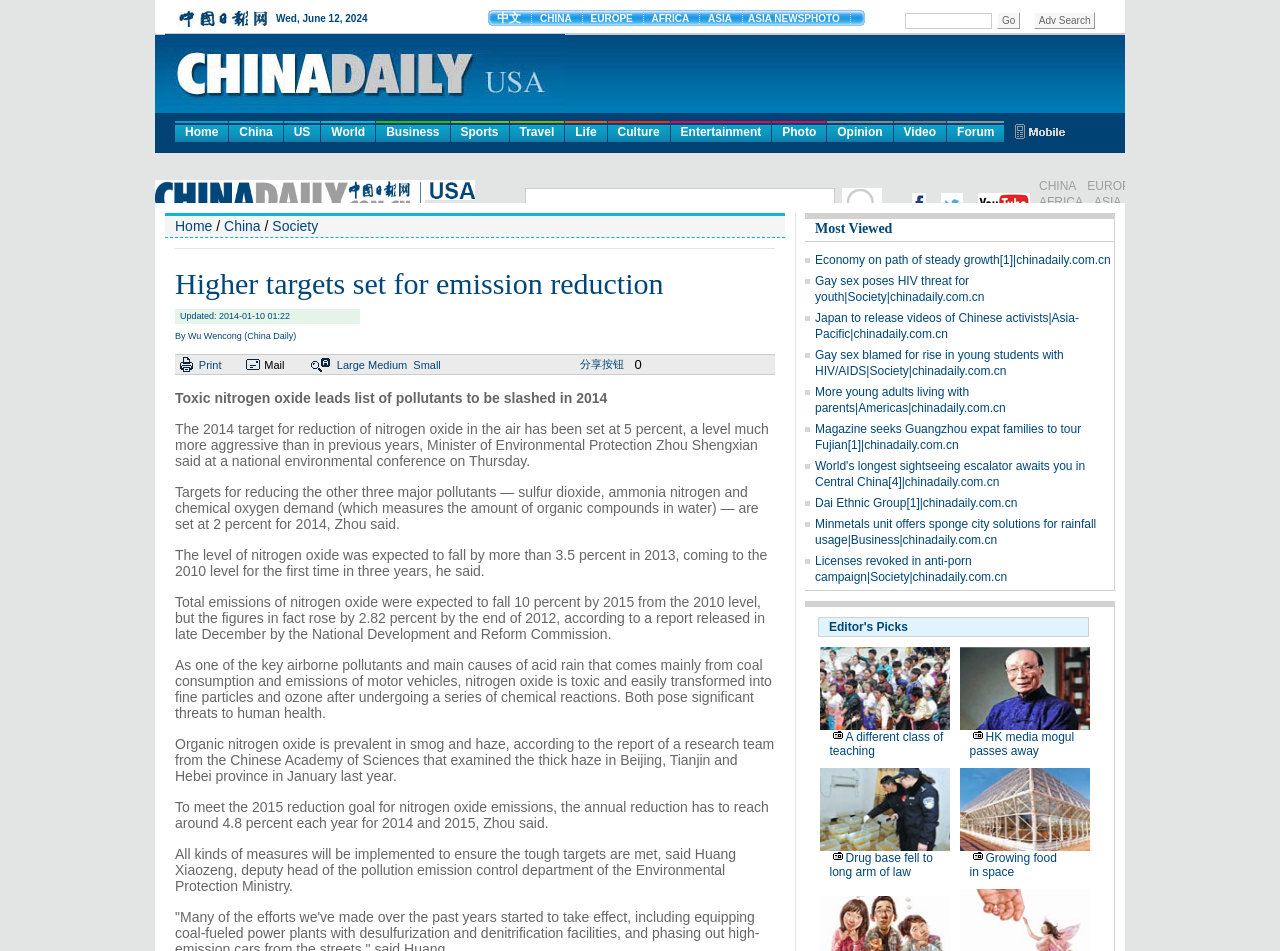Identify the bounding box coordinates of the part that should be clicked to carry out this instruction: "Click the 'Home' link".

[0.137, 0.127, 0.178, 0.149]